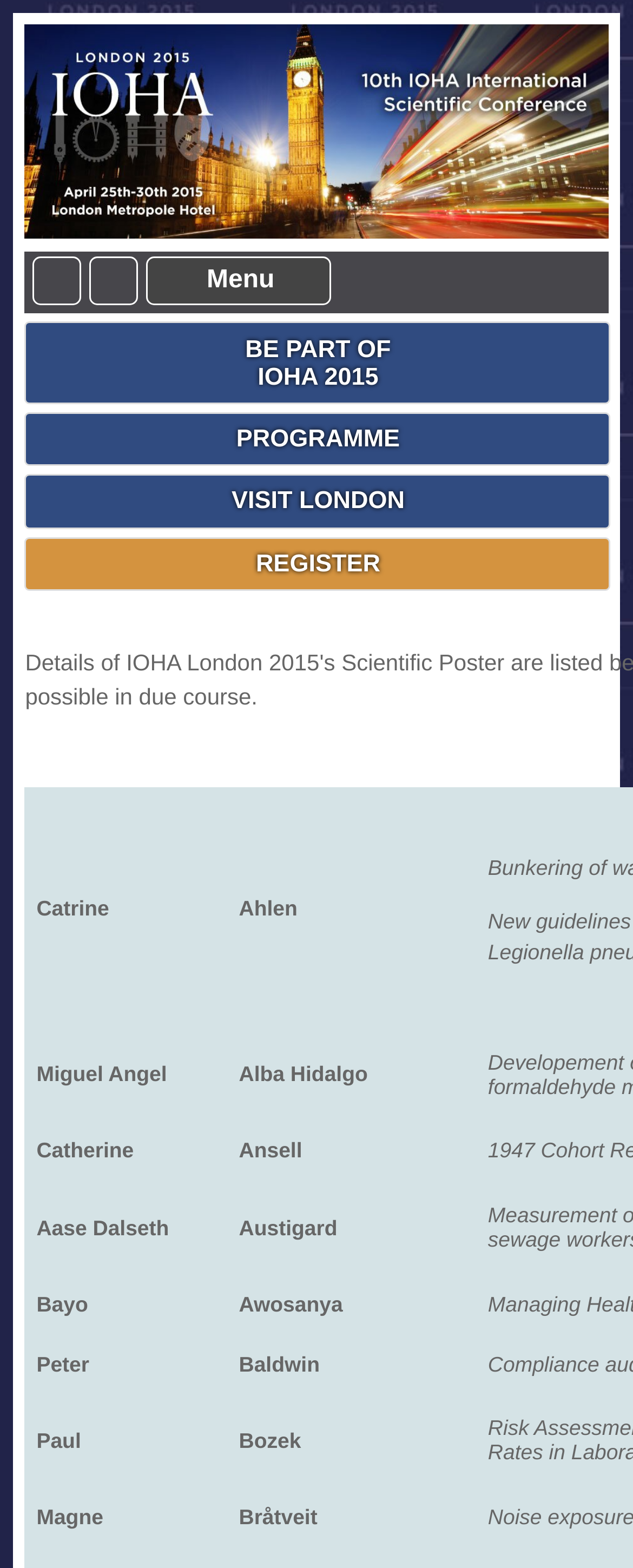Please find the bounding box coordinates of the section that needs to be clicked to achieve this instruction: "click on Home".

[0.052, 0.163, 0.129, 0.194]